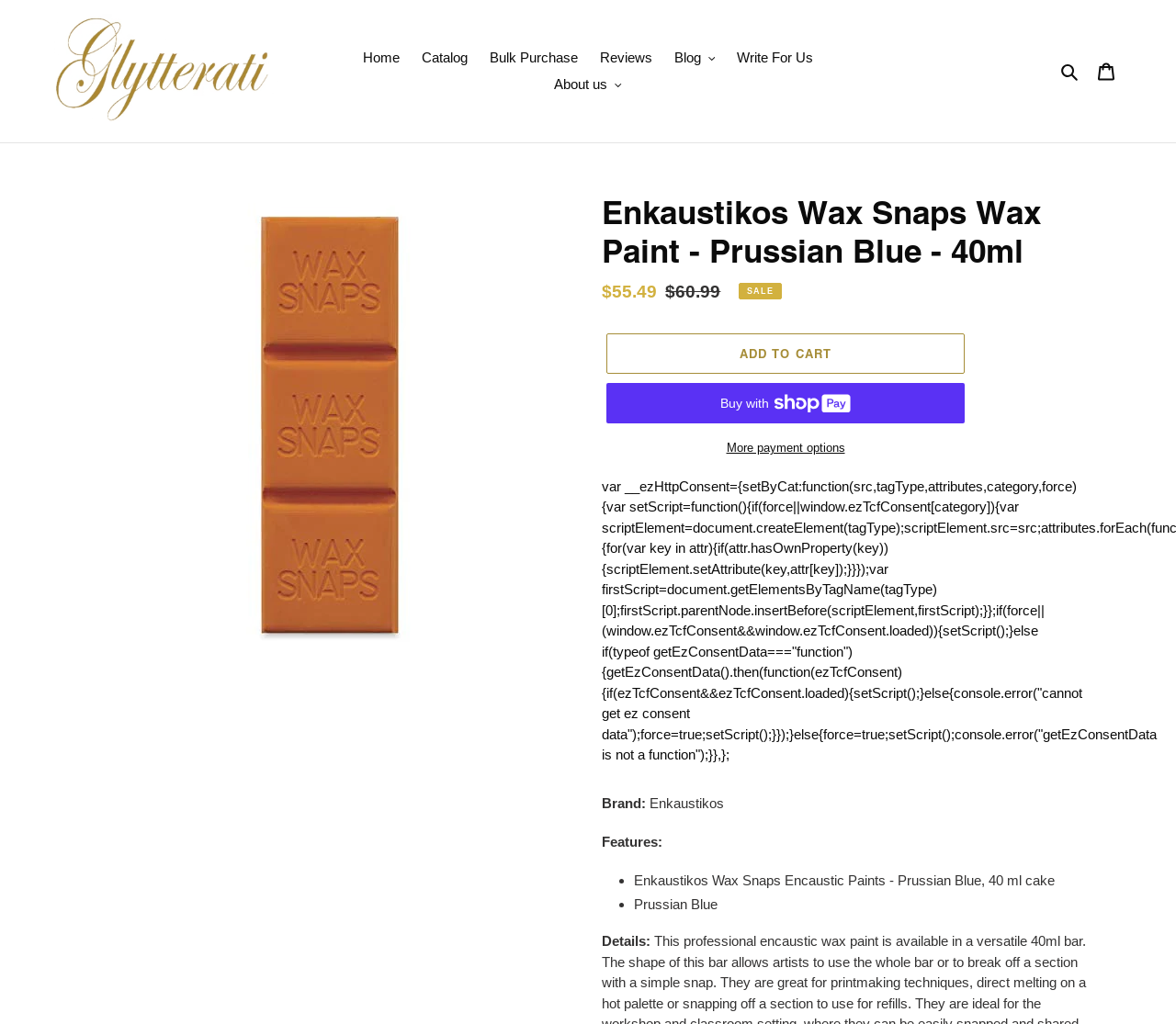What is the price of the wax paint?
Please answer the question with as much detail and depth as you can.

I found the price information in the description list, where it says 'Sale price: $55.49'.